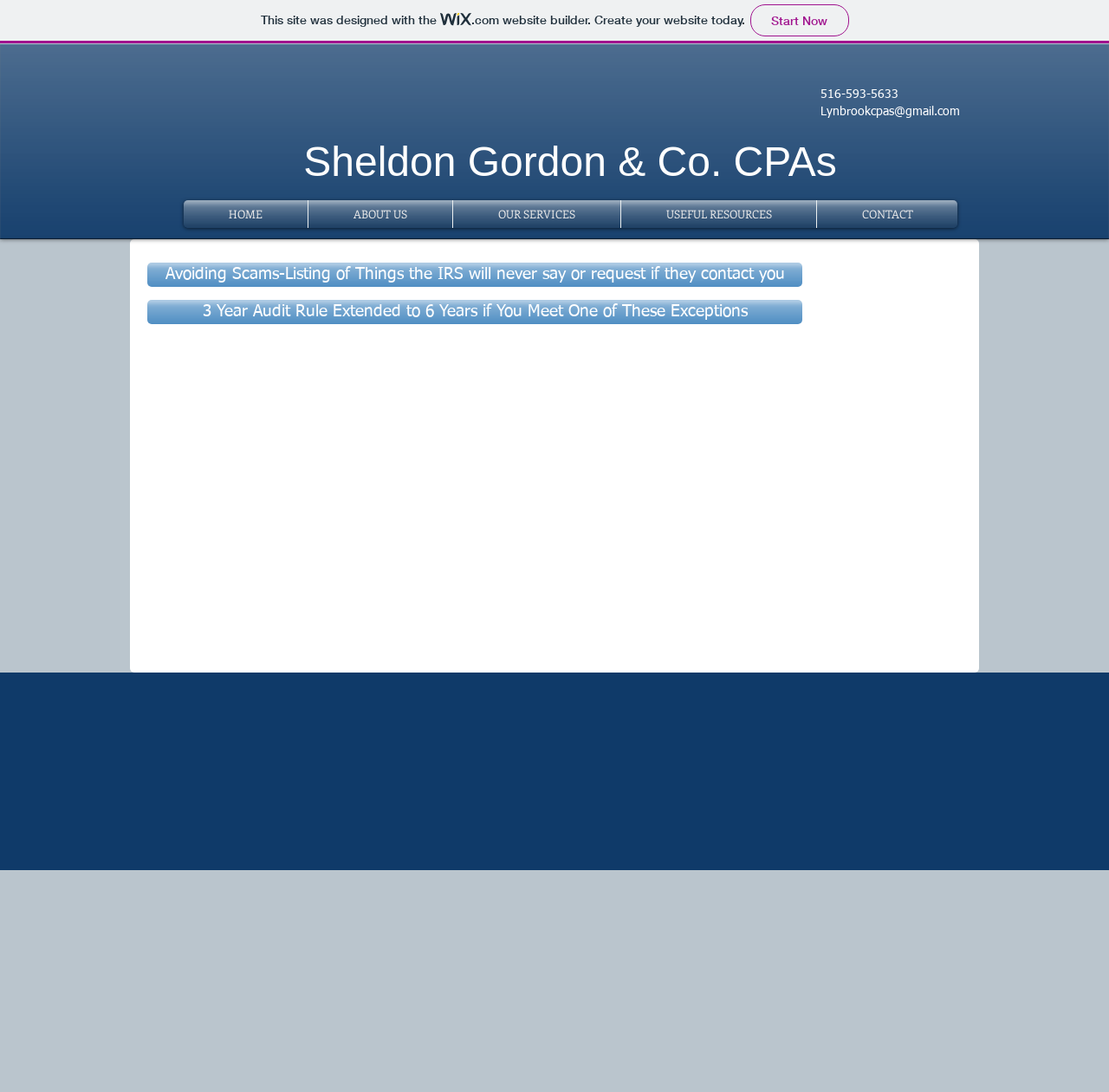Offer an in-depth caption of the entire webpage.

The webpage is about Sheldon Gordon & Co. CPAs, a company that provides tax-related services. At the top left corner, there is a small Wix logo, indicating that the website was built using Wix. Below the logo, the company name "Sheldon Gordon & Co. CPAs" is prominently displayed in a large font. To the right of the company name, the phone number "516-593-5633" and email address "Lynbrookcpas@gmail.com" are listed.

The main navigation menu is located below the company information, with links to "HOME", "ABOUT US", "OUR SERVICES", "USEFUL RESOURCES", and "CONTACT". The menu spans across the top of the page, with each link separated by a small gap.

The main content of the page is divided into two sections. The top section contains two links to tax-related articles, "Avoiding Scams-Listing of Things the IRS will never say or request if they contact you" and "3 Year Audit Rule Extended to 6 Years if You Meet One of These Exceptions". These links are centered on the page, with a small gap between them.

At the bottom of the page, there is a small footer section that contains a link to the website builder Wix, with a call-to-action to "Start Now" and create a website.